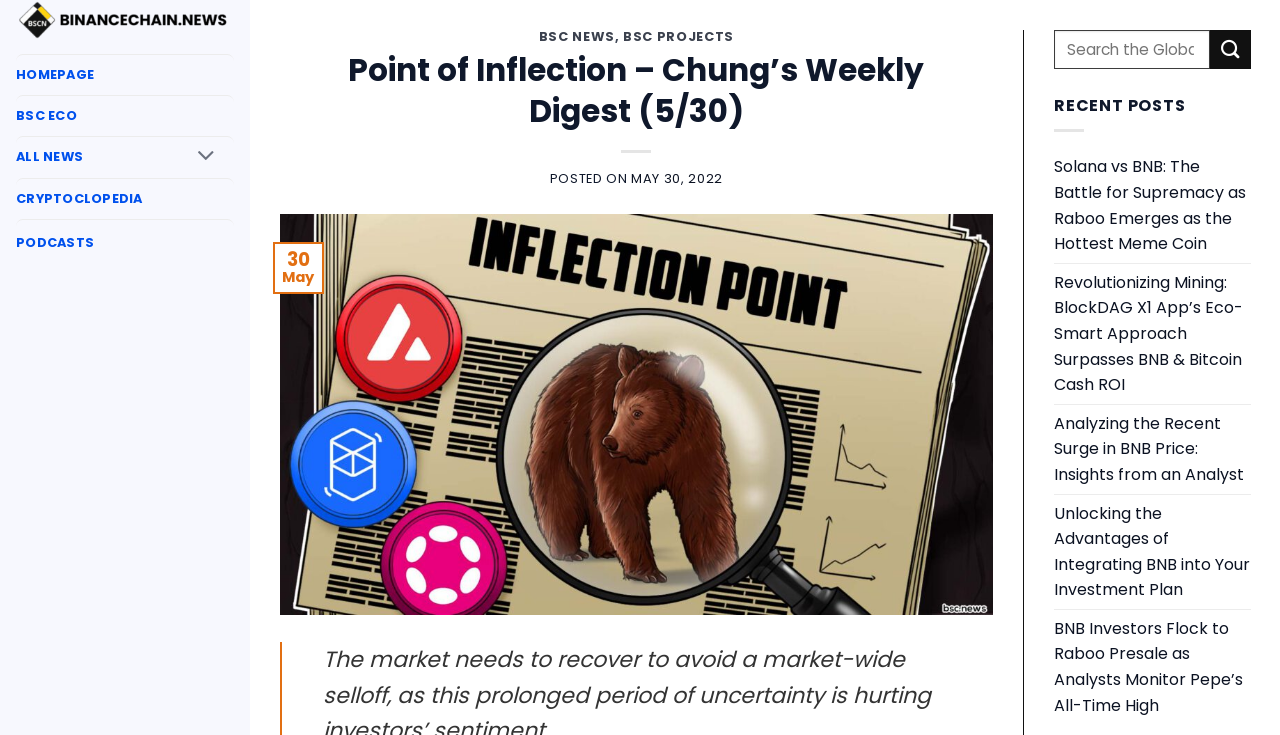Give a succinct answer to this question in a single word or phrase: 
What is the date of the posted article?

May 30, 2022